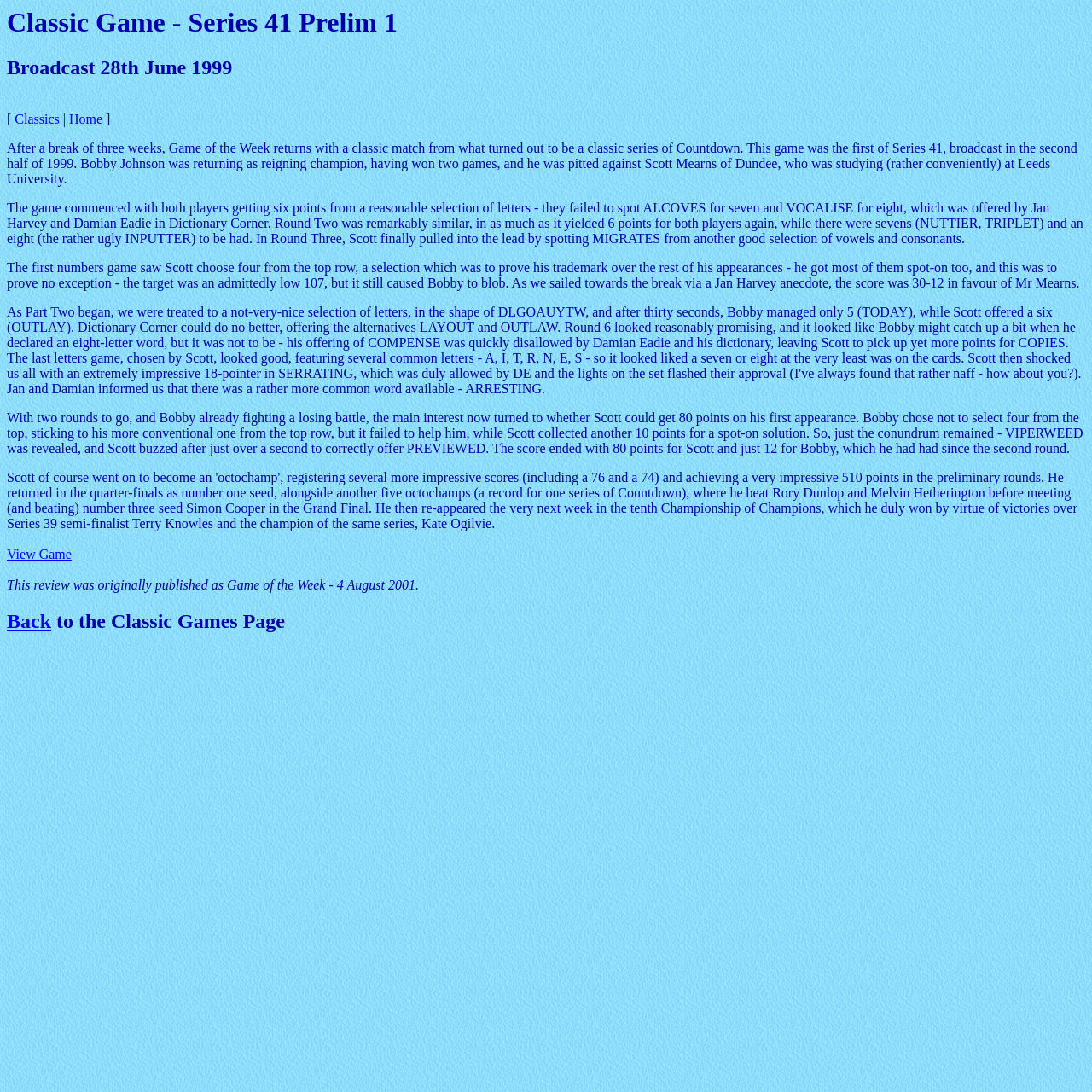Please find the bounding box for the UI component described as follows: "View Game".

[0.006, 0.501, 0.066, 0.514]